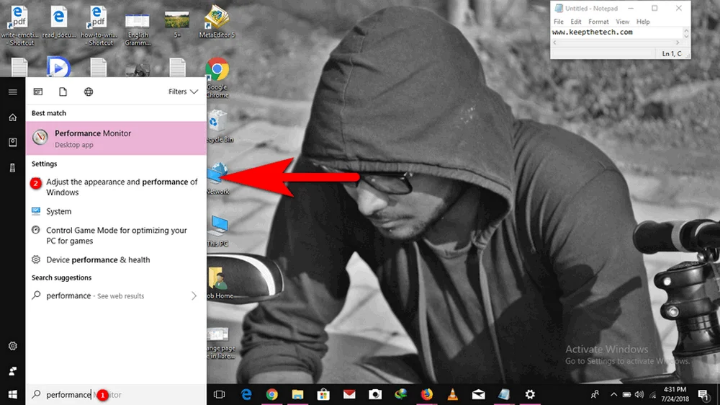What is the user possibly doing with the Notepad window?
Refer to the image and give a detailed answer to the query.

The user has a Notepad window open in the corner of the screen, suggesting that they might be taking notes or referencing information while adjusting settings related to system performance, as indicated by the context of the image.